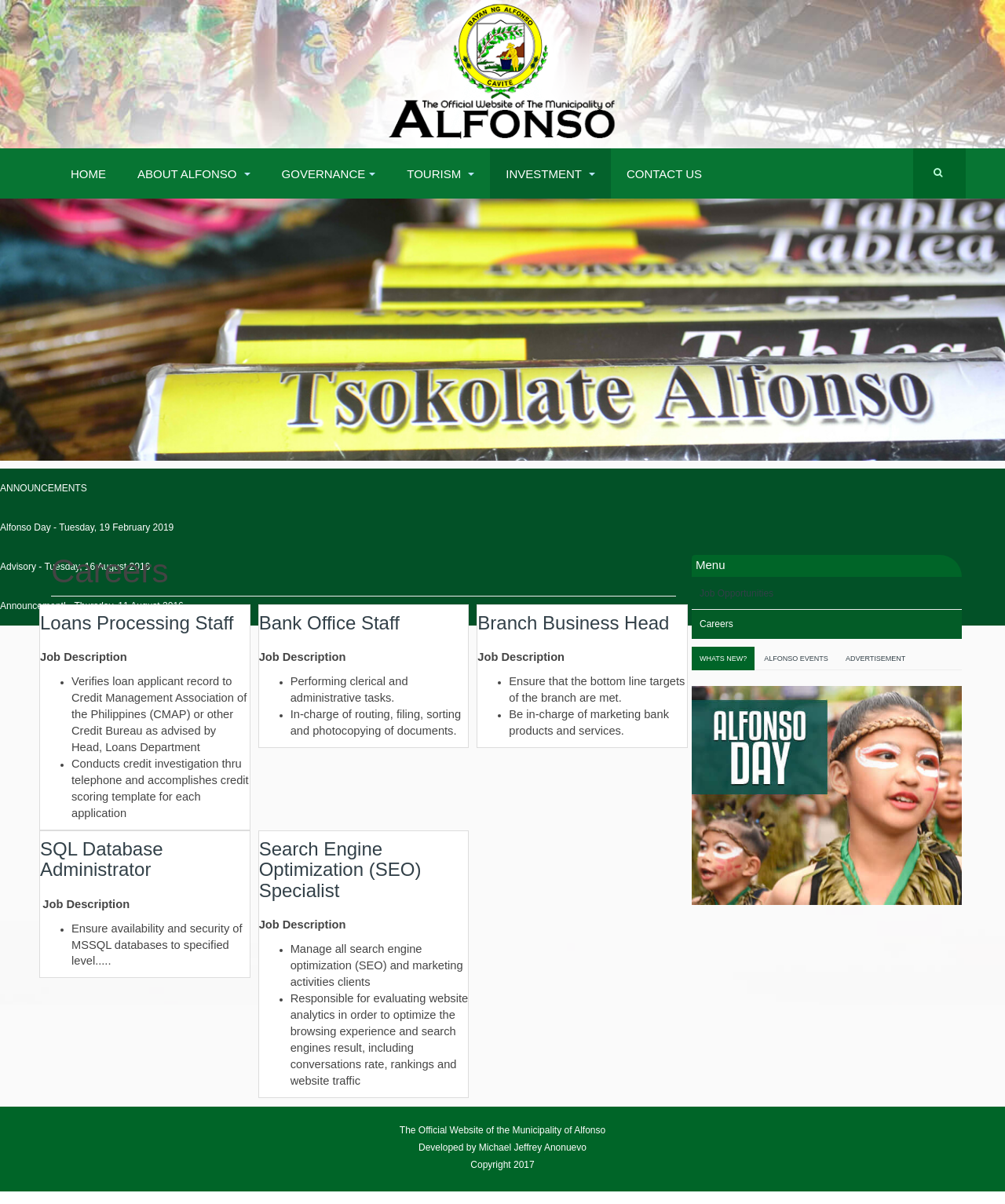Specify the bounding box coordinates of the area to click in order to execute this command: 'View Atlas480-5D Flexo Printing Machine details'. The coordinates should consist of four float numbers ranging from 0 to 1, and should be formatted as [left, top, right, bottom].

None